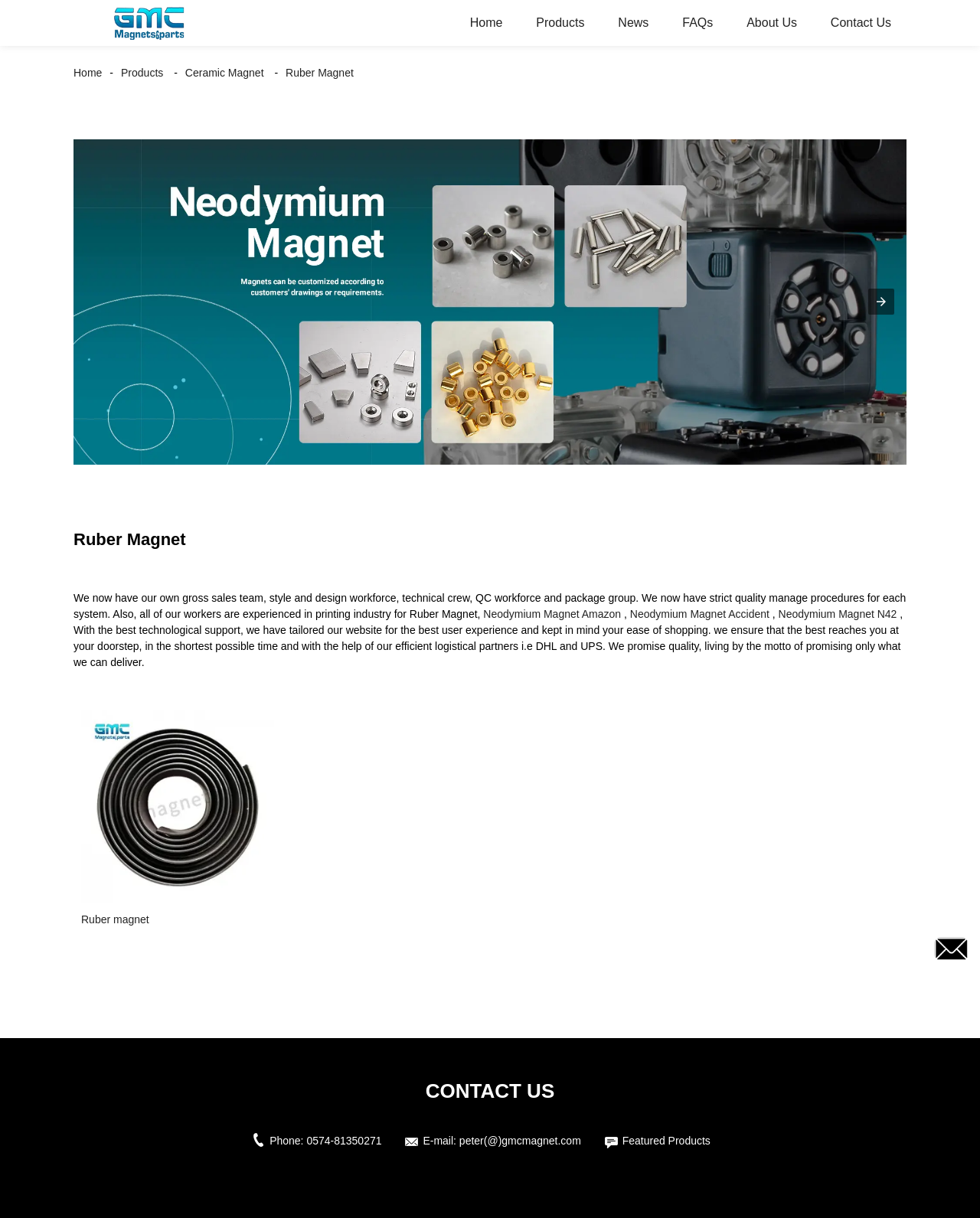Find the bounding box coordinates for the HTML element described as: "FAQs". The coordinates should consist of four float values between 0 and 1, i.e., [left, top, right, bottom].

[0.681, 0.0, 0.743, 0.038]